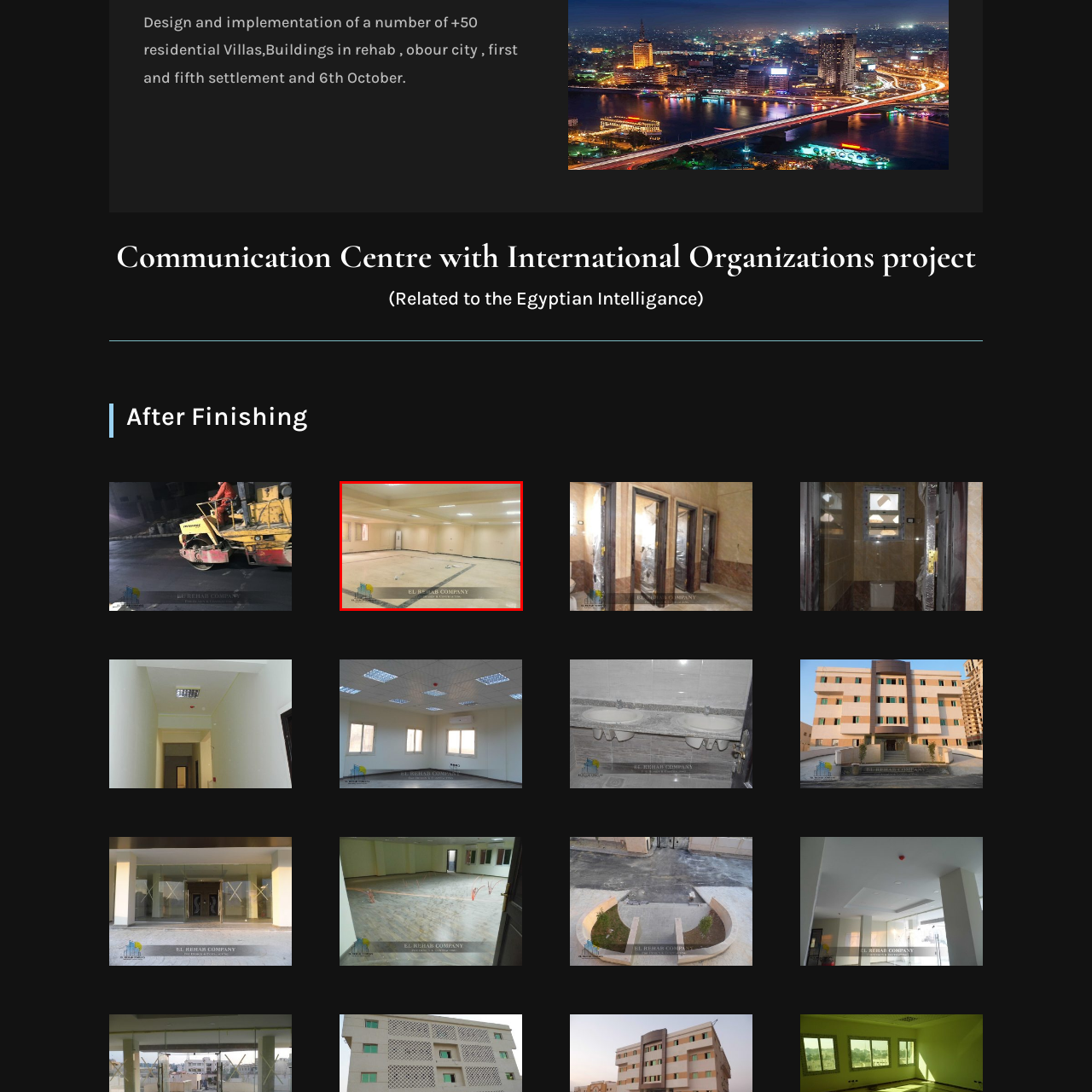Generate an in-depth caption for the image segment highlighted with a red box.

The image showcases a spacious, freshly finished room, possibly intended for commercial or communal use, featuring a polished floor and pale yellow walls. Large windows allow natural light to flood the area, enhancing the sense of openness. Traces of construction or renovation materials are scattered on the floor, indicating that the space is in the final stages of preparation. At the bottom, a logo and name for "EL REHAB COMPANY" suggest that this is a project related to real estate development or construction services. The overall ambiance conveys a sense of modernity and readiness for occupancy, reflecting the company's commitment to quality in building and design.